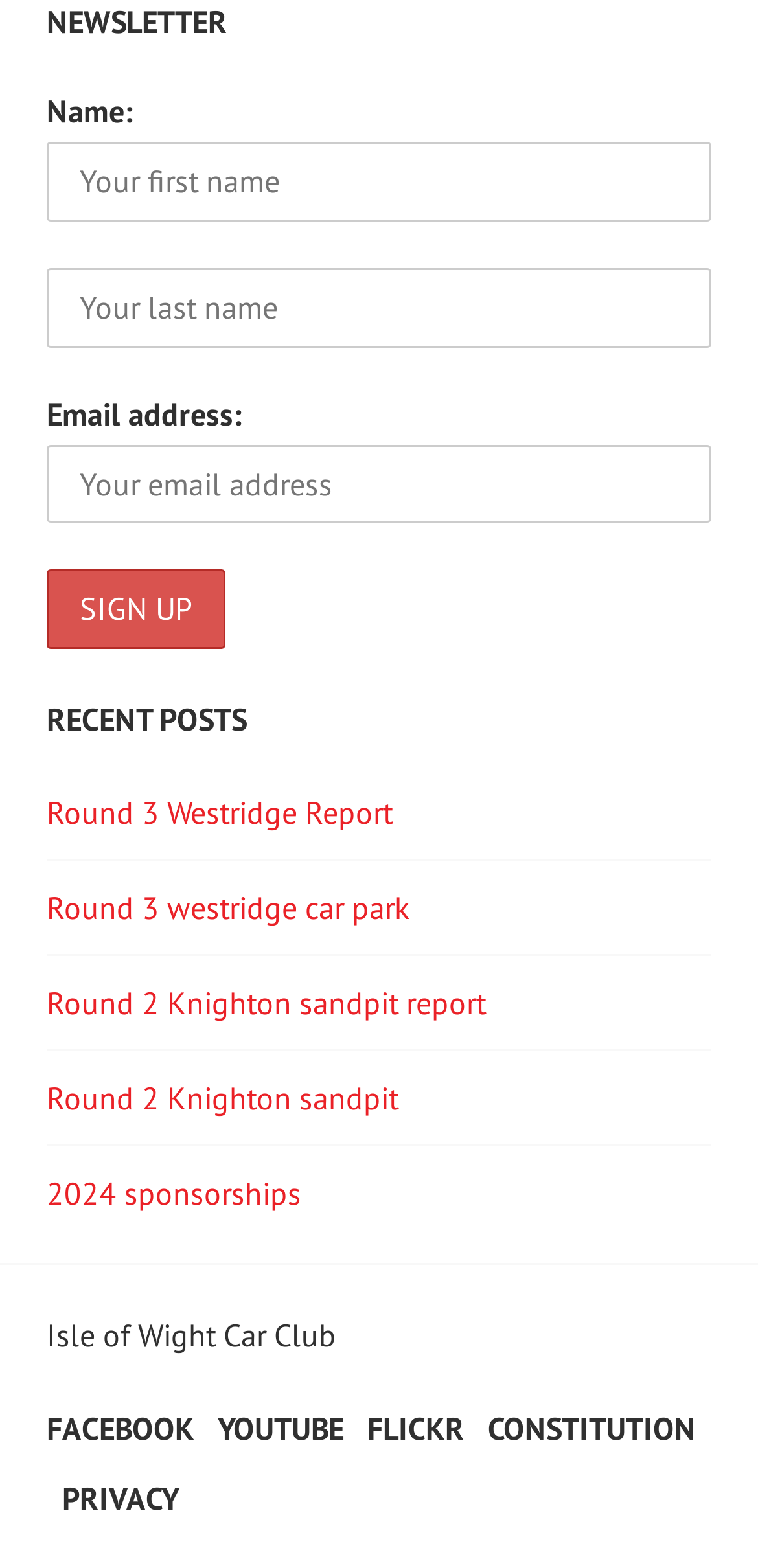Provide the bounding box coordinates of the section that needs to be clicked to accomplish the following instruction: "Click the Sign up button."

[0.062, 0.364, 0.297, 0.414]